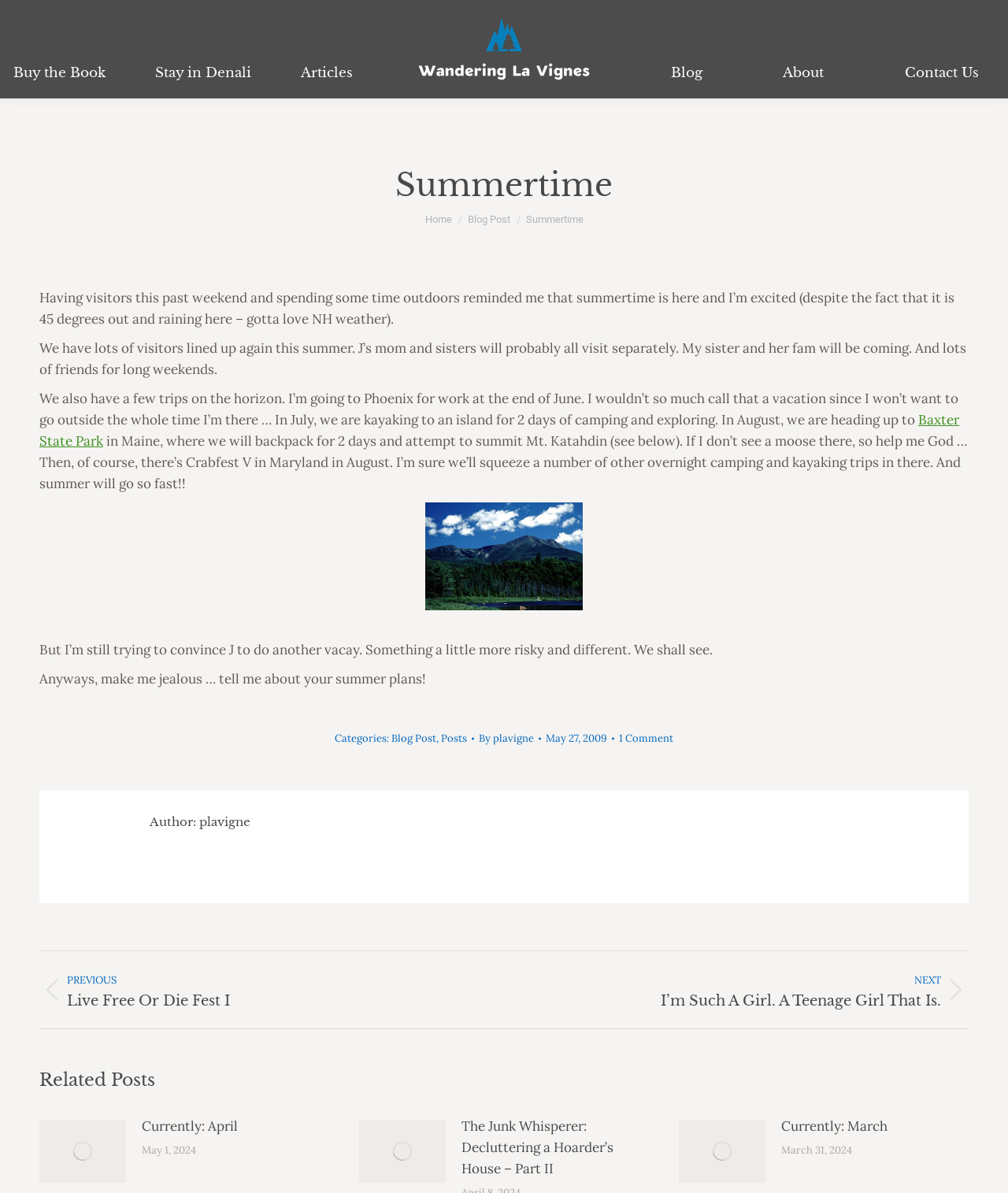Please find the bounding box coordinates of the clickable region needed to complete the following instruction: "Click on 'Buy the Book'". The bounding box coordinates must consist of four float numbers between 0 and 1, i.e., [left, top, right, bottom].

[0.0, 0.012, 0.118, 0.071]